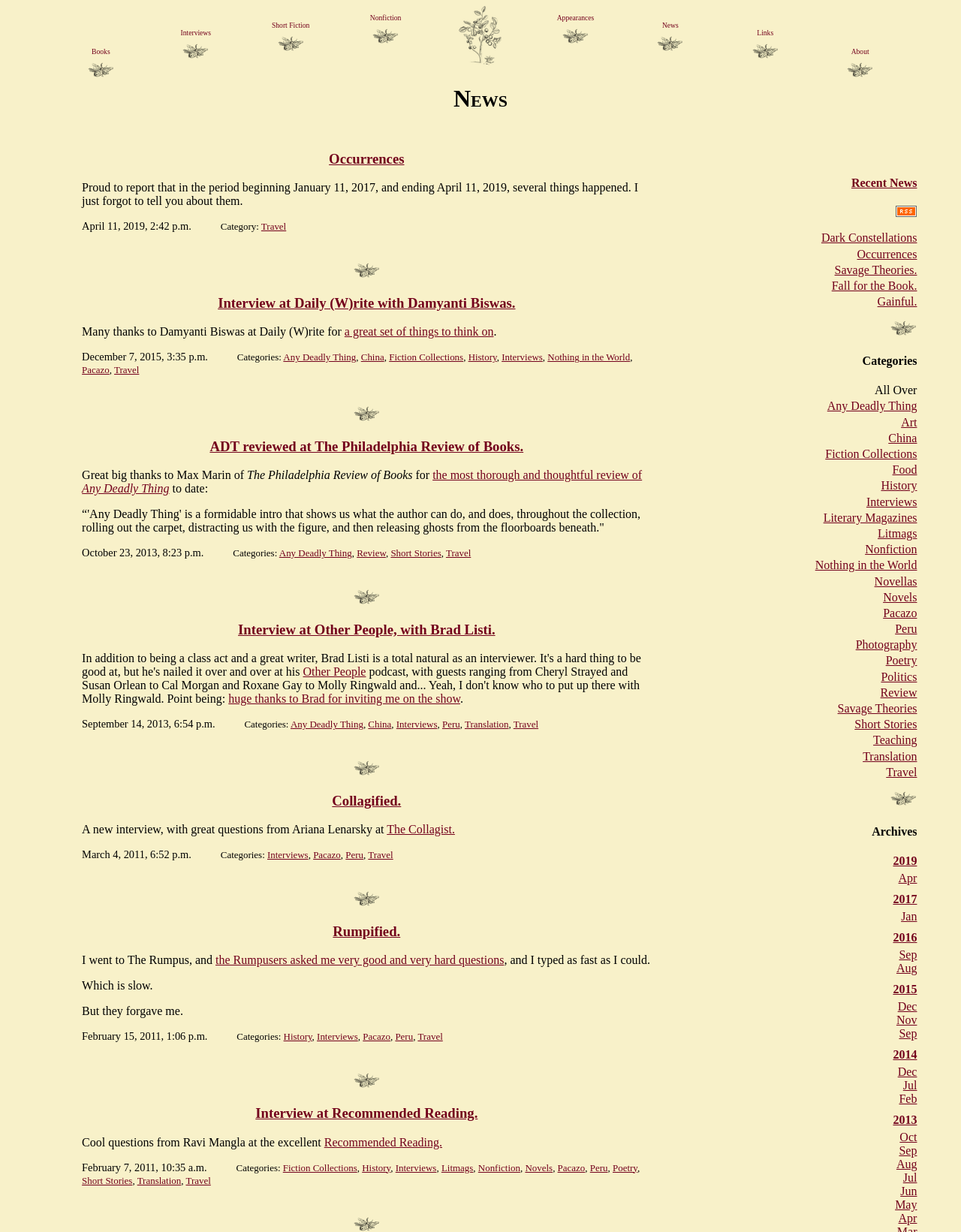What is the name of the website where the author was interviewed on September 14, 2013?
Using the image as a reference, answer with just one word or a short phrase.

Other People